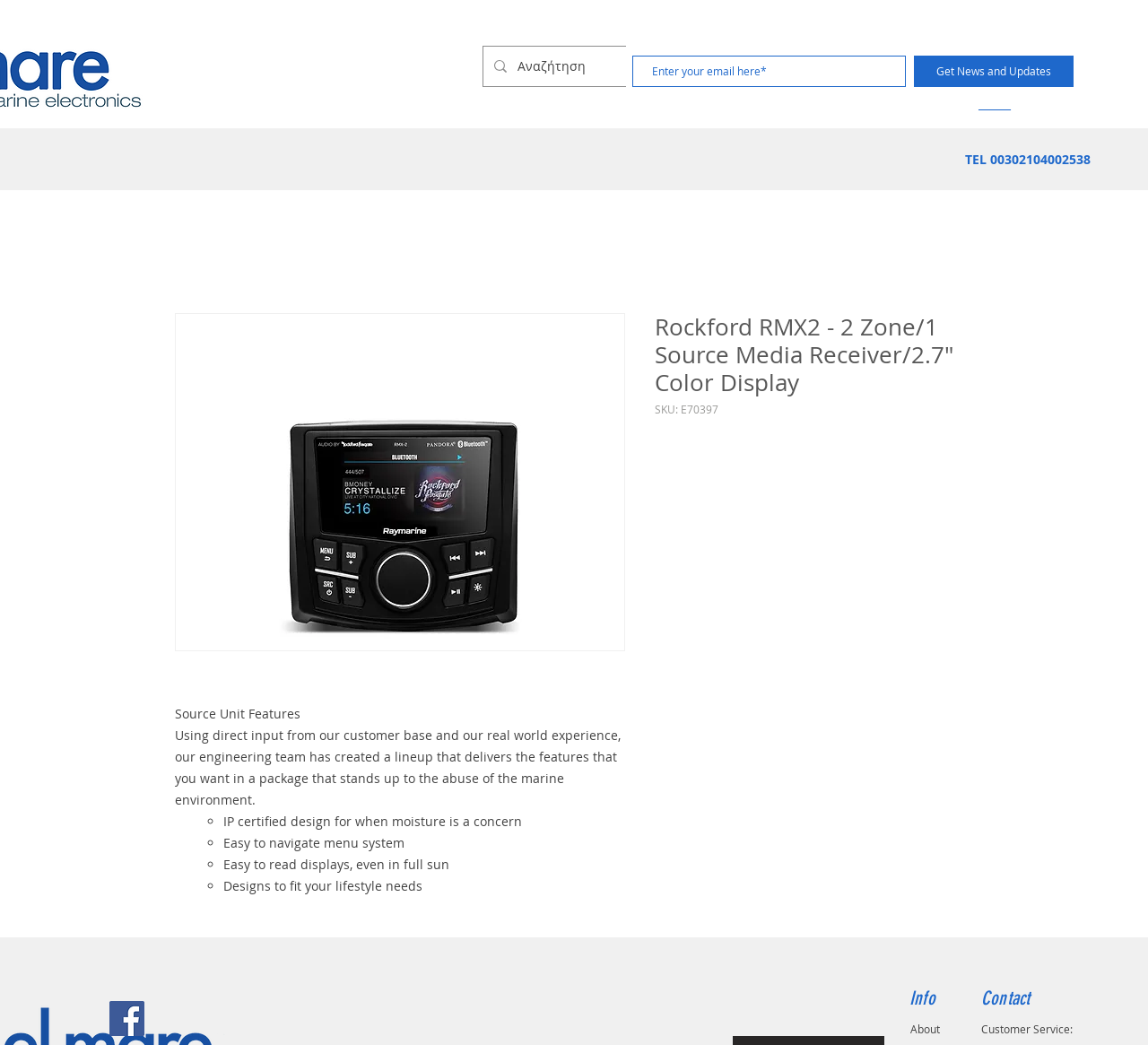What is the name of the product?
Provide a one-word or short-phrase answer based on the image.

Rockford RMX2